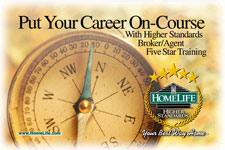Detail the scene shown in the image extensively.

The image features a compass, symbolizing direction and guidance, with the message “Put Your Career On-Course” prominently displayed. This message suggests a focus on career advancement, particularly within the real estate field. The text is accompanied by phrases like “With Higher Standards” and “Broker/Agent Five Star Training,” emphasizing a commitment to elevated professional standards and quality training programs. Additionally, the HomeLife logo reinforces the branding, suggesting affiliation with a reputable organization dedicated to supporting agents in their career journeys. The warm, golden tones of the background enhance the motivational theme, inviting viewers to consider a path toward success and professional growth.